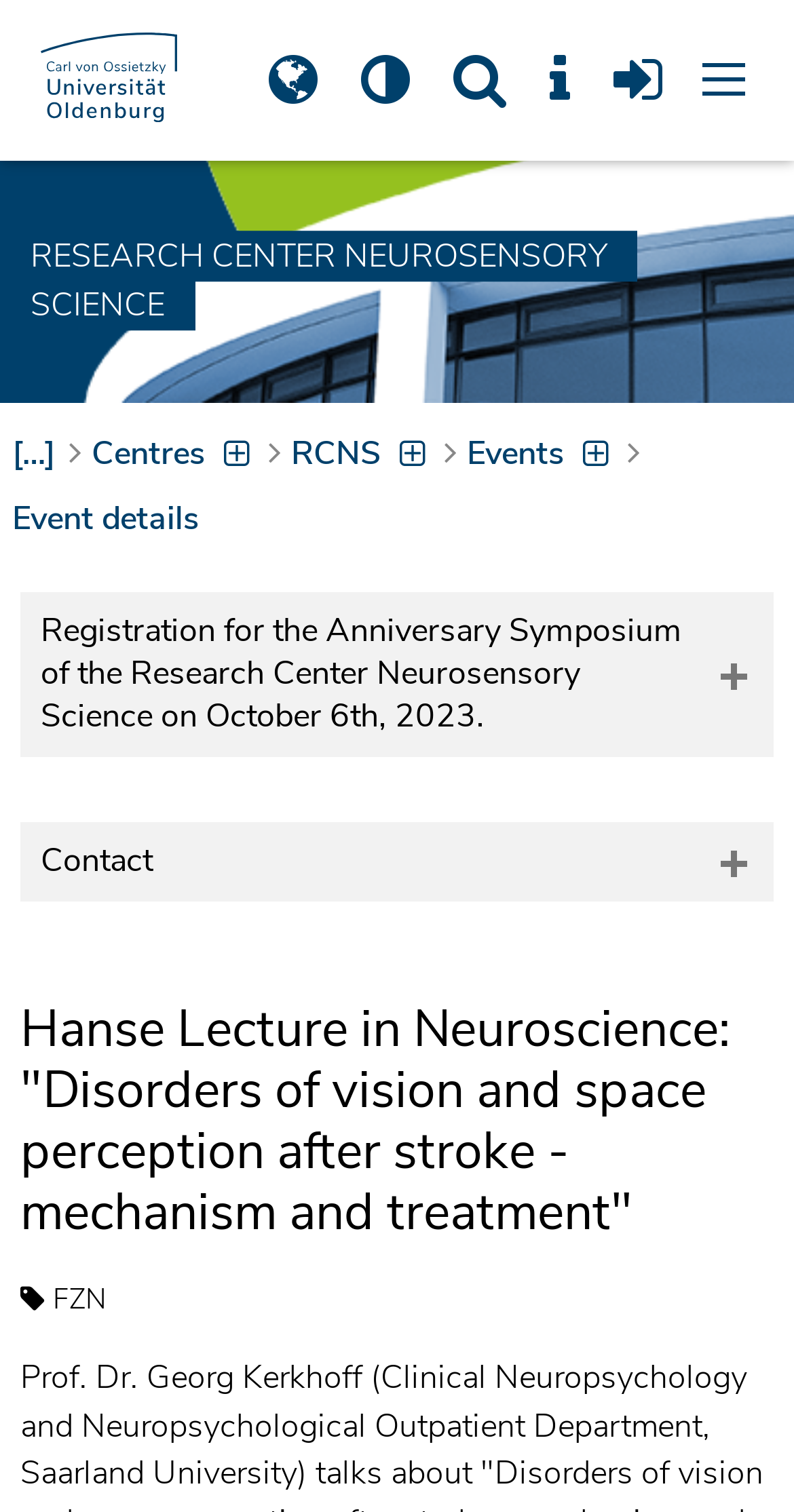Bounding box coordinates are specified in the format (top-left x, top-left y, bottom-right x, bottom-right y). All values are floating point numbers bounded between 0 and 1. Please provide the bounding box coordinate of the region this sentence describes: title="Home"

None